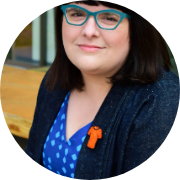Analyze the image and deliver a detailed answer to the question: What is the subject of Dr. Amanda Slaunwhite's research?

According to the caption, Dr. Amanda Slaunwhite is noted for her significant contributions to research on 'overdose and substance use', particularly regarding community health and the impacts on various populations.